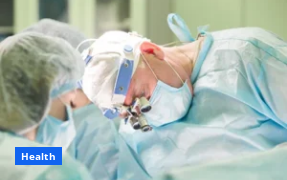What is the environment like?
Please provide a single word or phrase as your answer based on the screenshot.

Sterile and professional